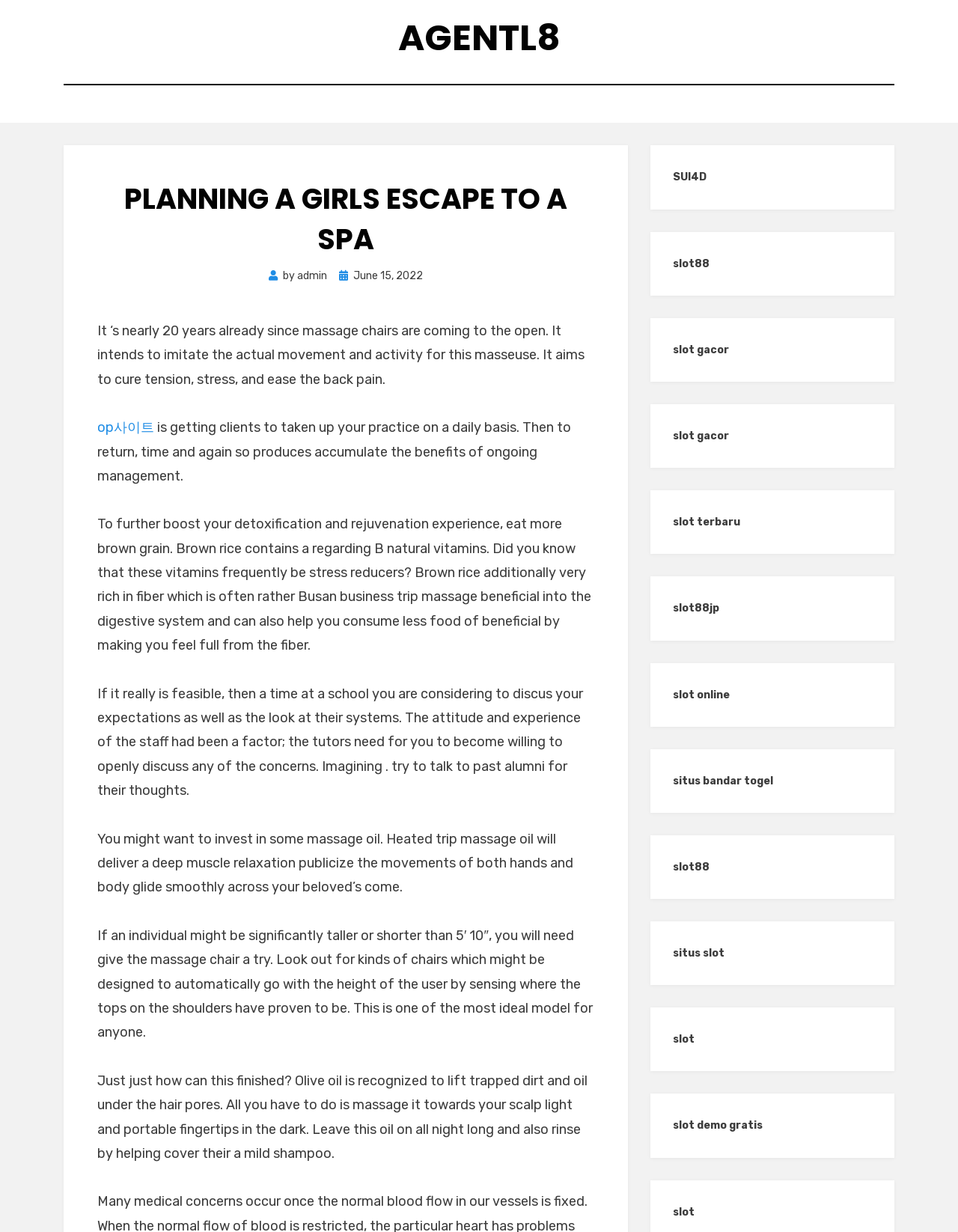How many links are there in the webpage?
Give a one-word or short phrase answer based on the image.

15